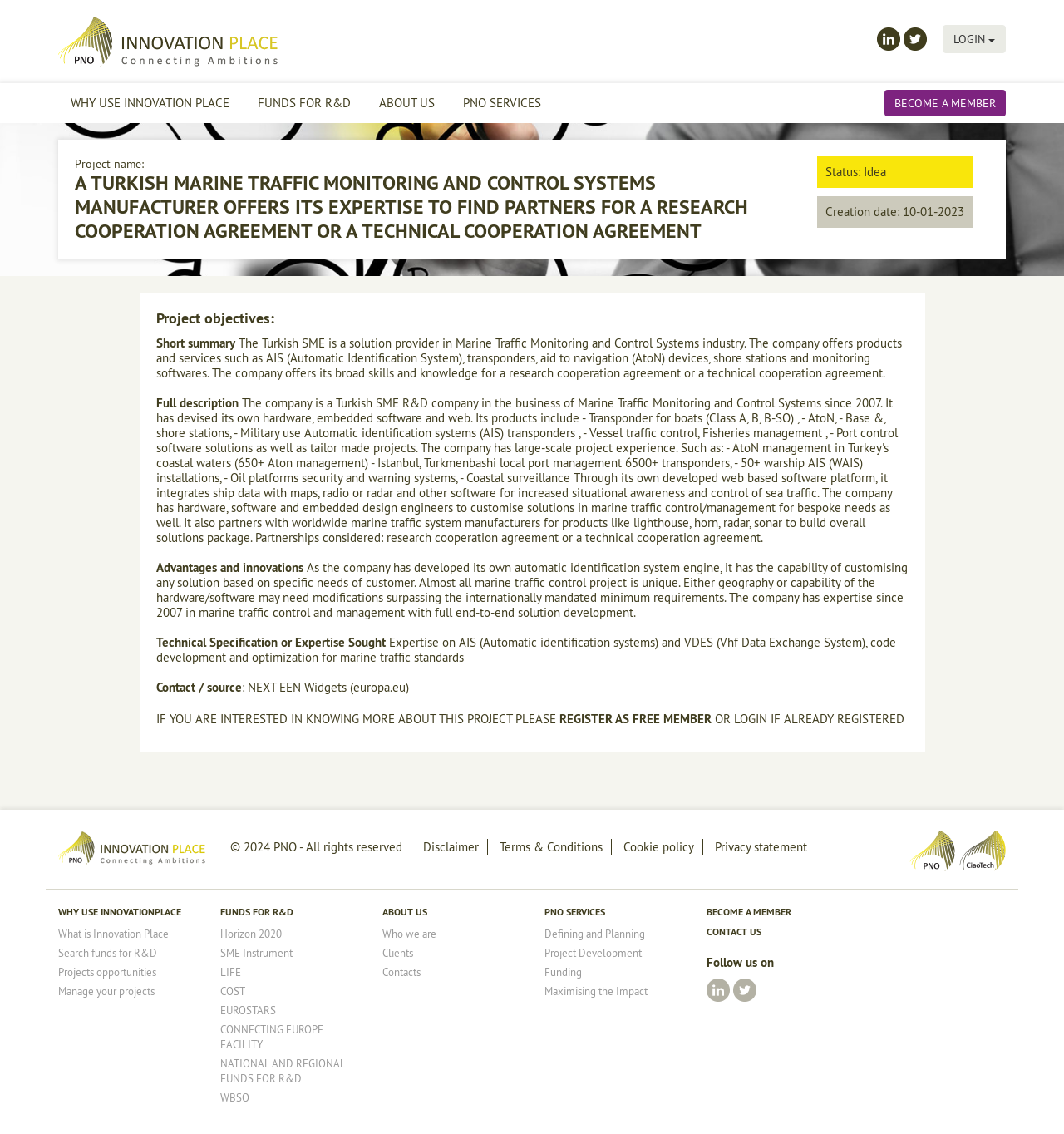Identify the bounding box coordinates for the region to click in order to carry out this instruction: "Learn more about Innovation Place". Provide the coordinates using four float numbers between 0 and 1, formatted as [left, top, right, bottom].

[0.066, 0.084, 0.216, 0.098]